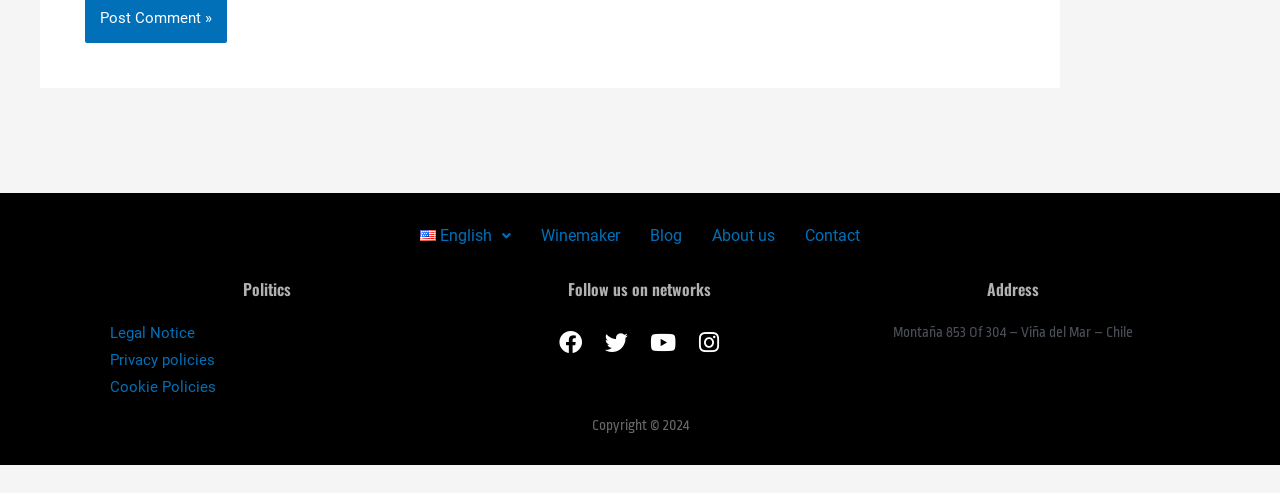Identify the bounding box coordinates of the region that should be clicked to execute the following instruction: "Go to the winemaker page".

[0.411, 0.432, 0.496, 0.525]